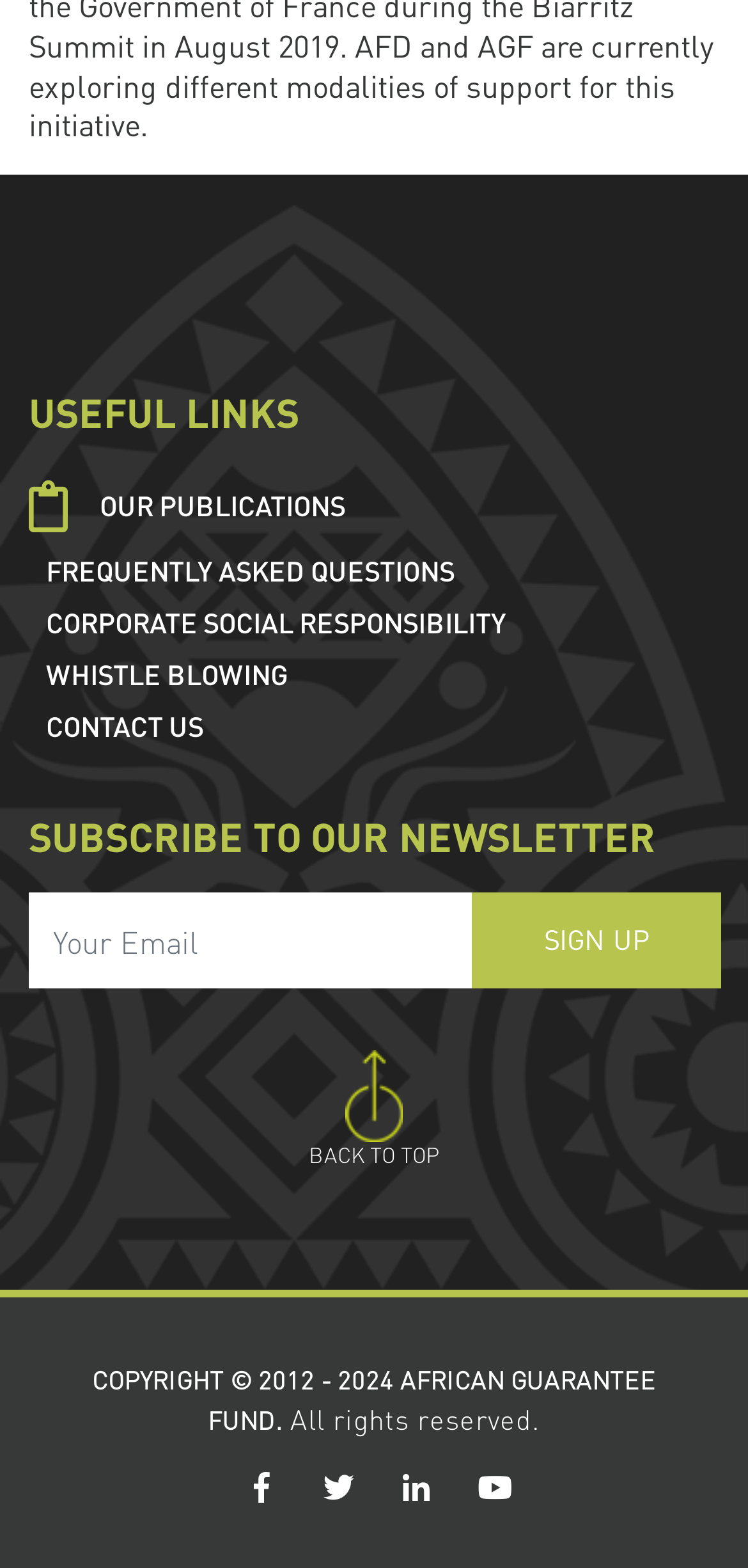Locate the bounding box coordinates of the area to click to fulfill this instruction: "Go to CONTACT US". The bounding box should be presented as four float numbers between 0 and 1, in the order [left, top, right, bottom].

[0.038, 0.447, 0.272, 0.48]